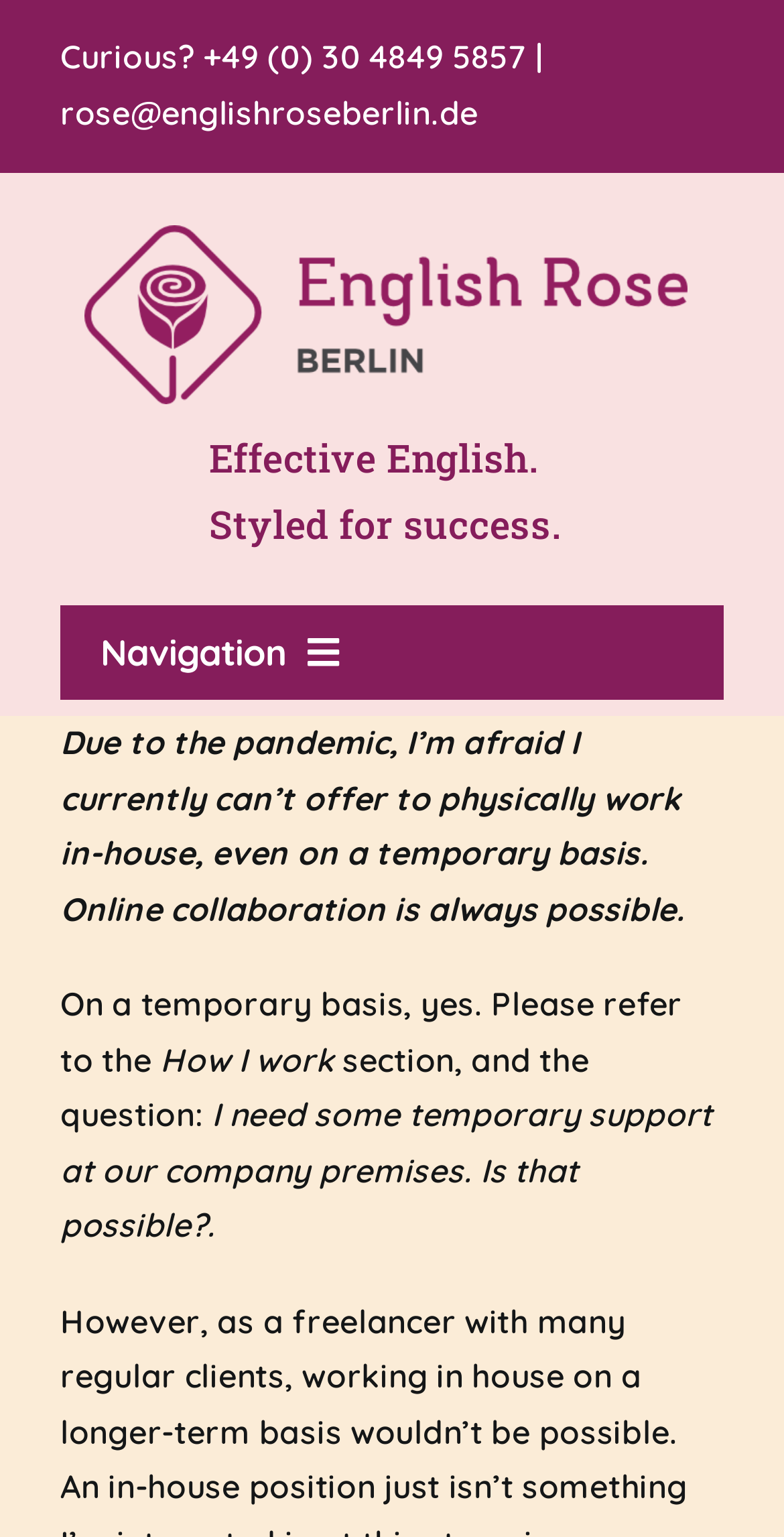Determine the bounding box coordinates for the element that should be clicked to follow this instruction: "Visit the English Rose Berlin website". The coordinates should be given as four float numbers between 0 and 1, in the format [left, top, right, bottom].

[0.107, 0.144, 0.876, 0.17]